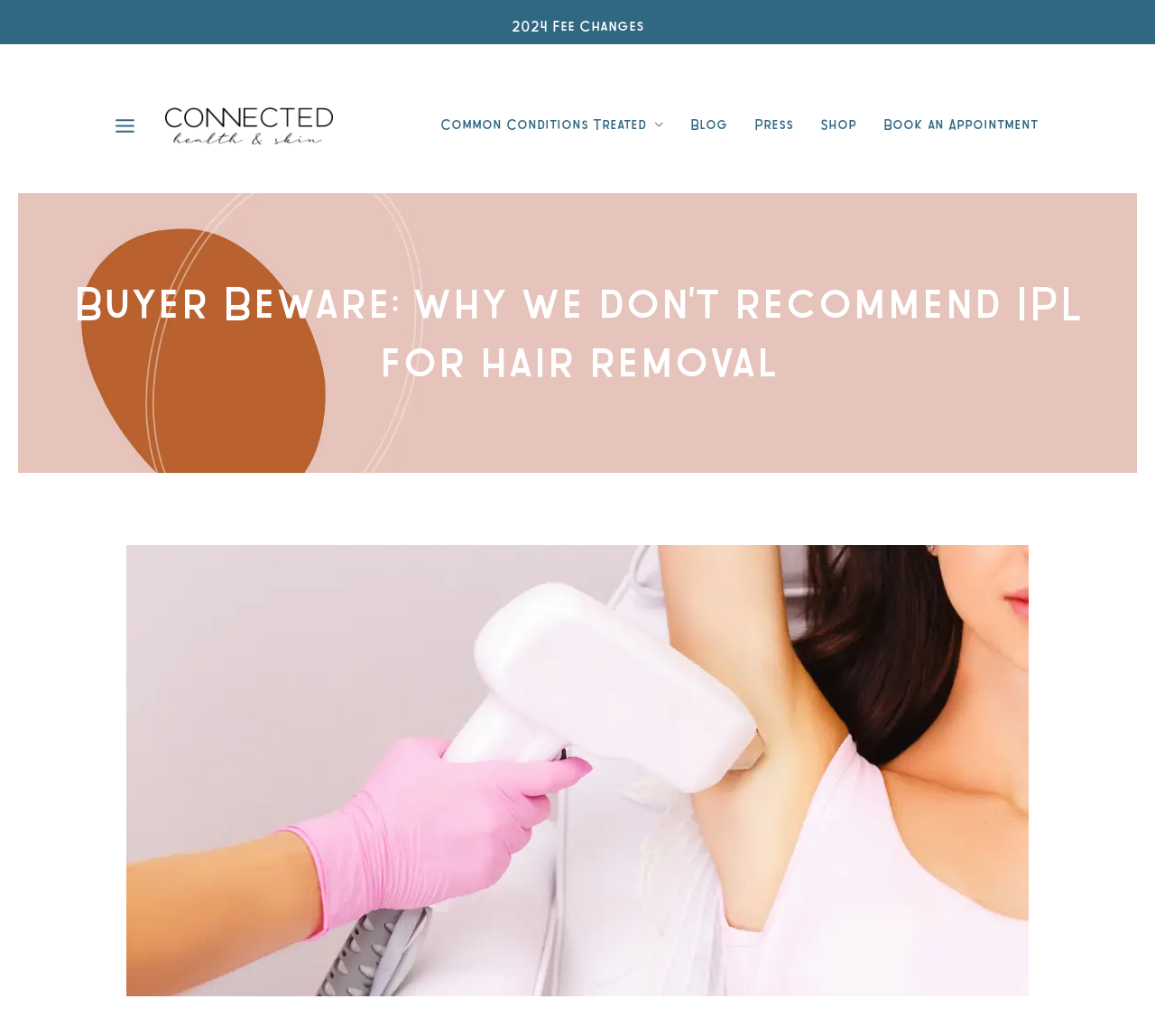Is the main menu expanded?
From the image, respond with a single word or phrase.

No